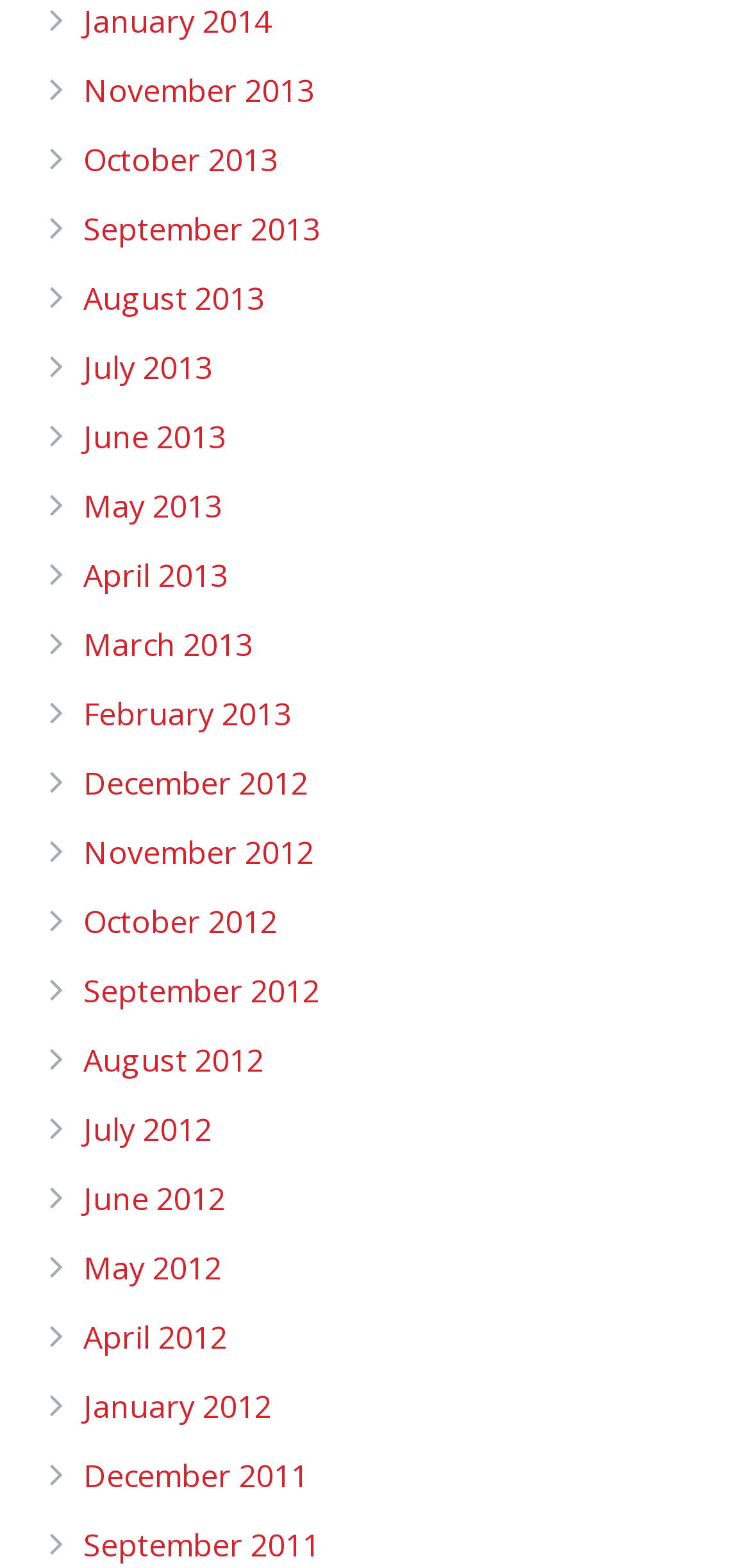Please find the bounding box coordinates for the clickable element needed to perform this instruction: "view November 2013".

[0.111, 0.044, 0.418, 0.071]